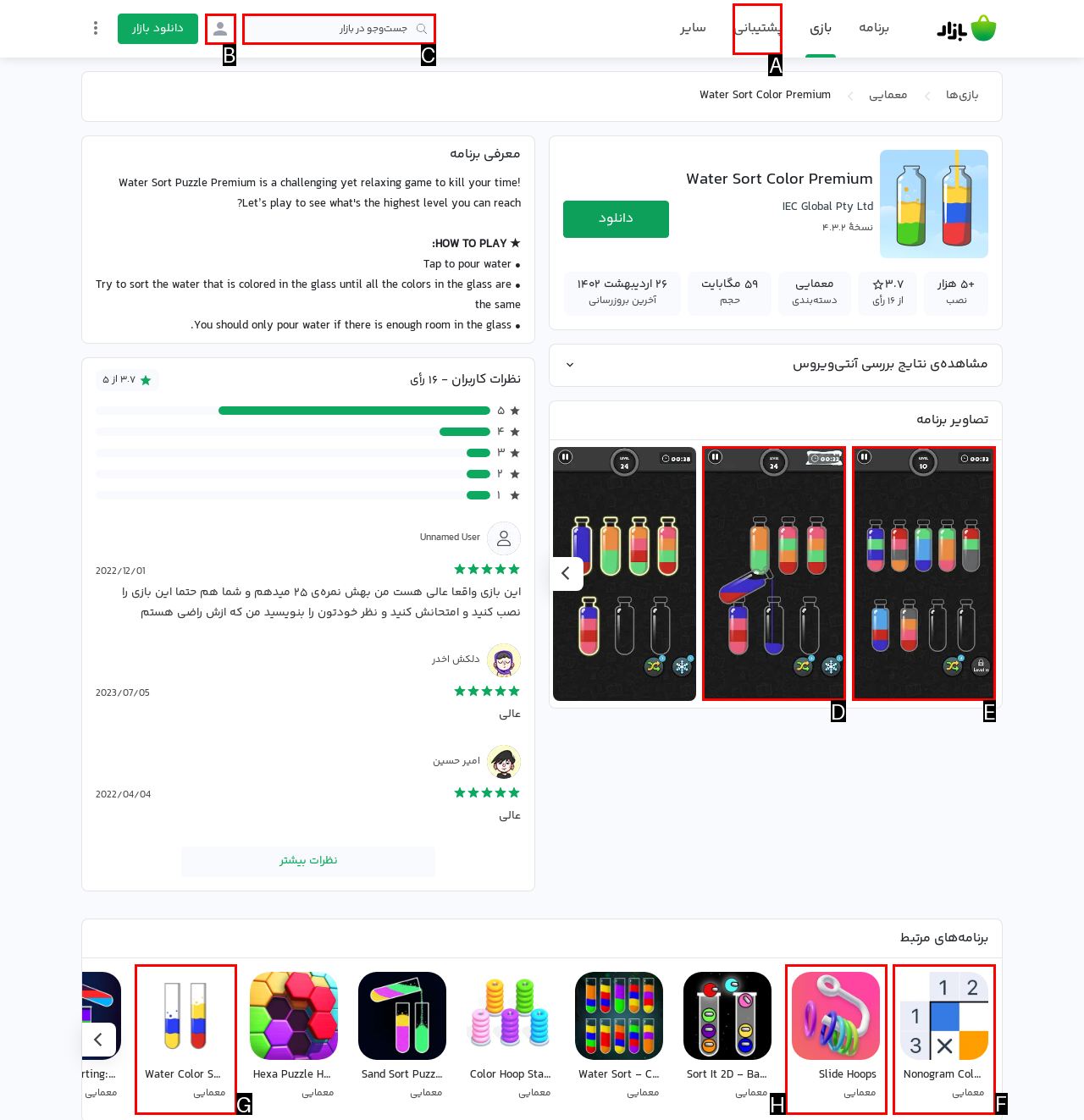To complete the instruction: Open Nonogram Color - Logic Puzzle, which HTML element should be clicked?
Respond with the option's letter from the provided choices.

F